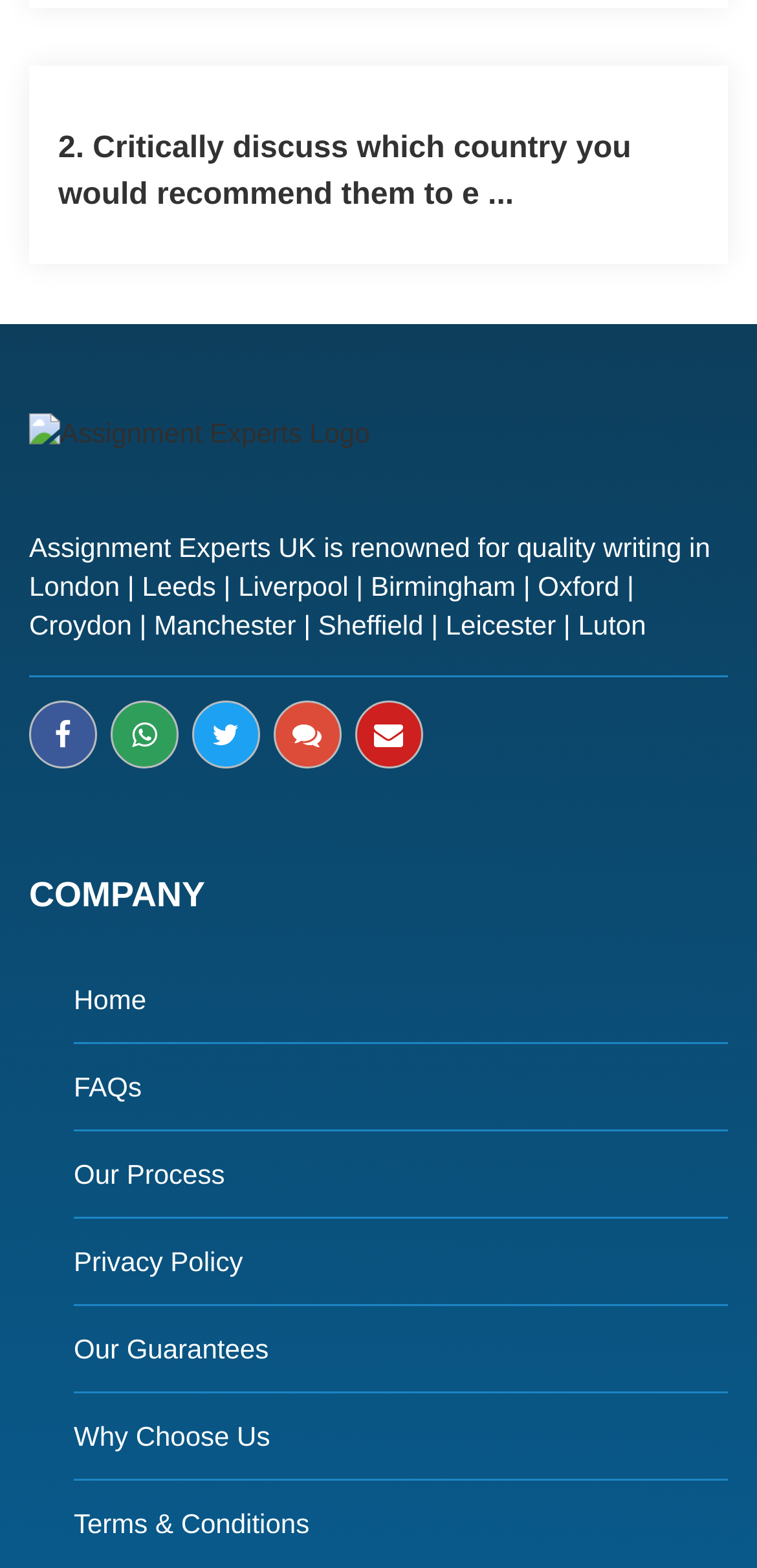Given the element description Home, predict the bounding box coordinates for the UI element in the webpage screenshot. The format should be (top-left x, top-left y, bottom-right x, bottom-right y), and the values should be between 0 and 1.

[0.097, 0.627, 0.193, 0.647]